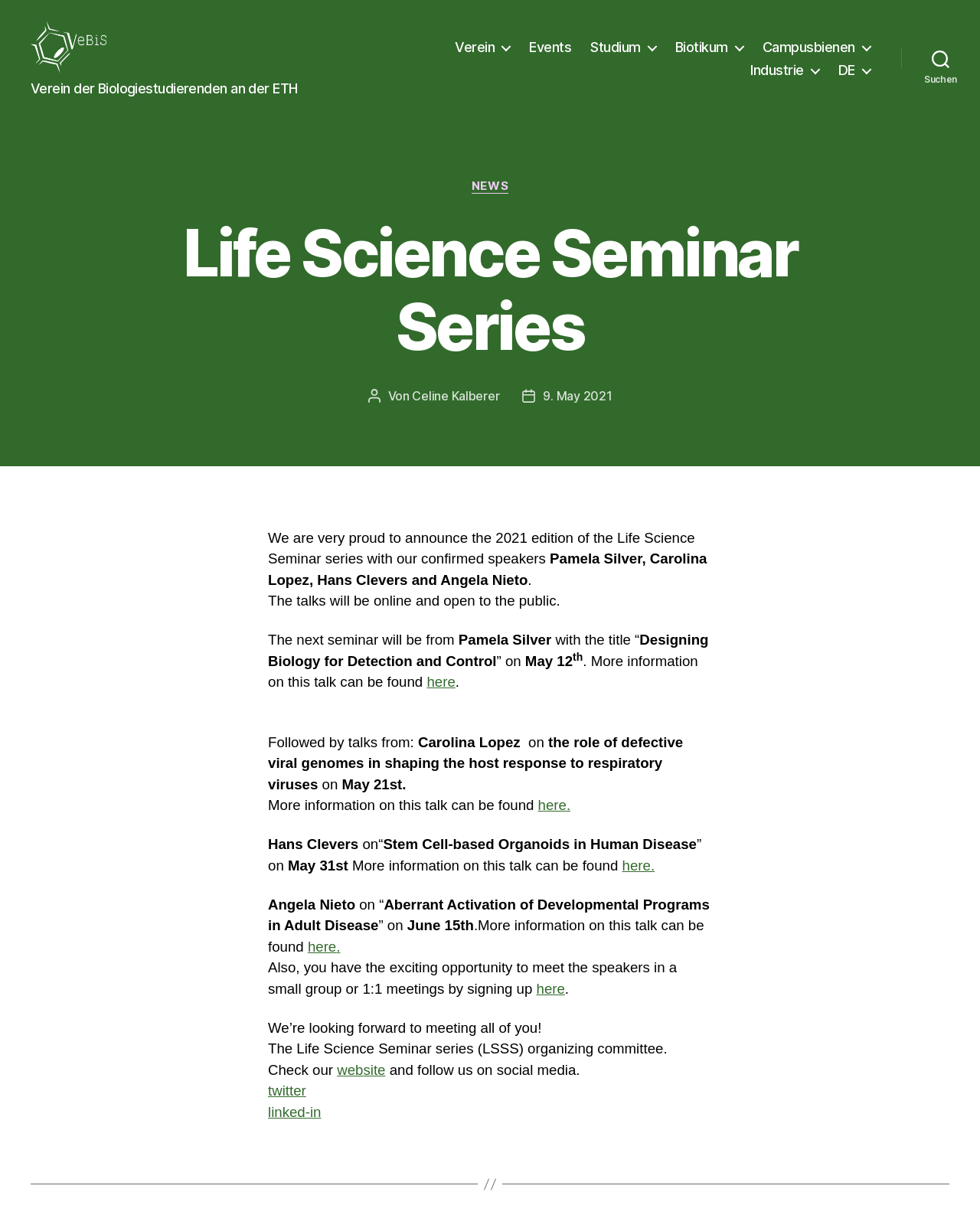Please respond to the question using a single word or phrase:
What social media platform can I follow the Life Science Seminar series on?

Twitter and LinkedIn